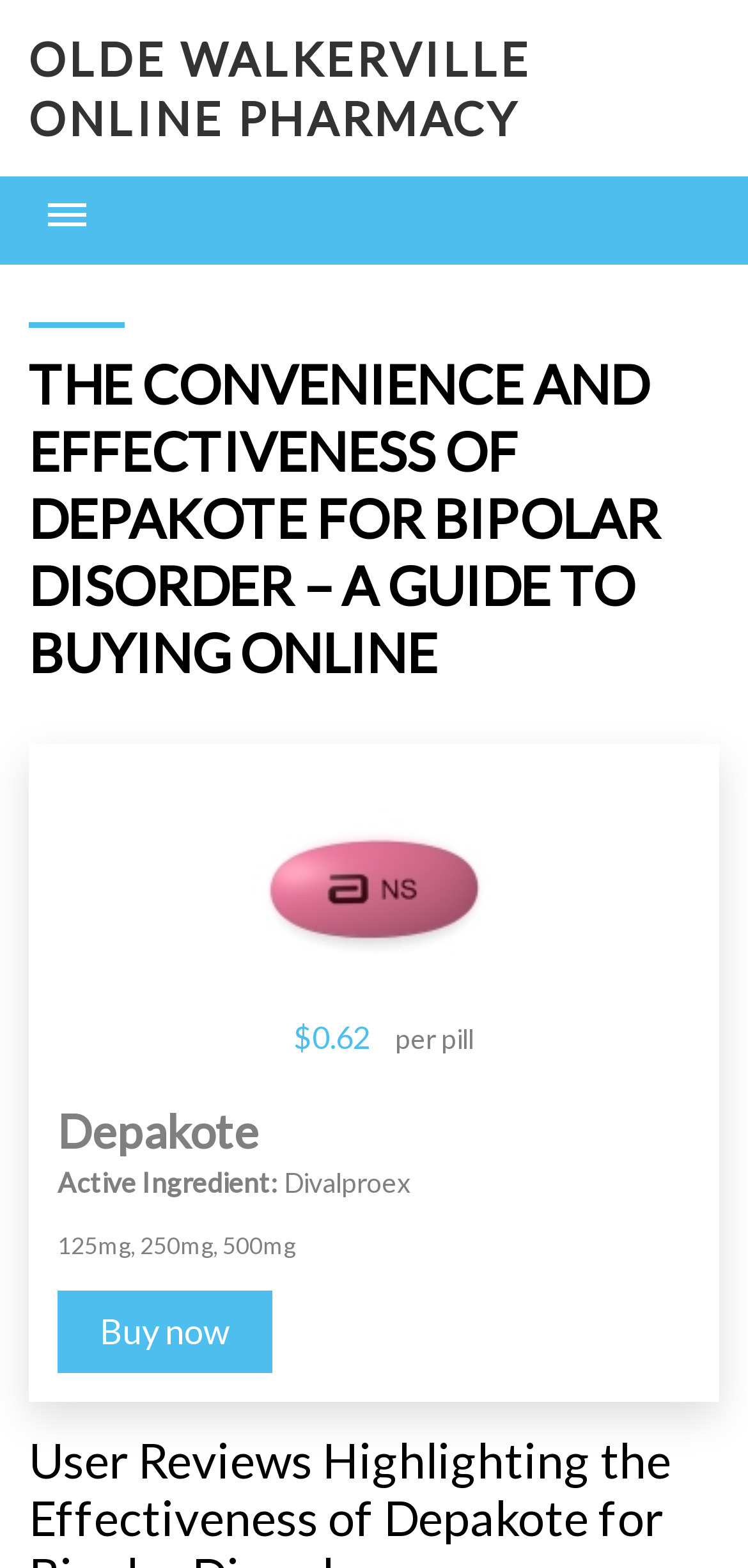Provide a one-word or short-phrase answer to the question:
What are the available dosages of Depakote?

125mg, 250mg, 500mg